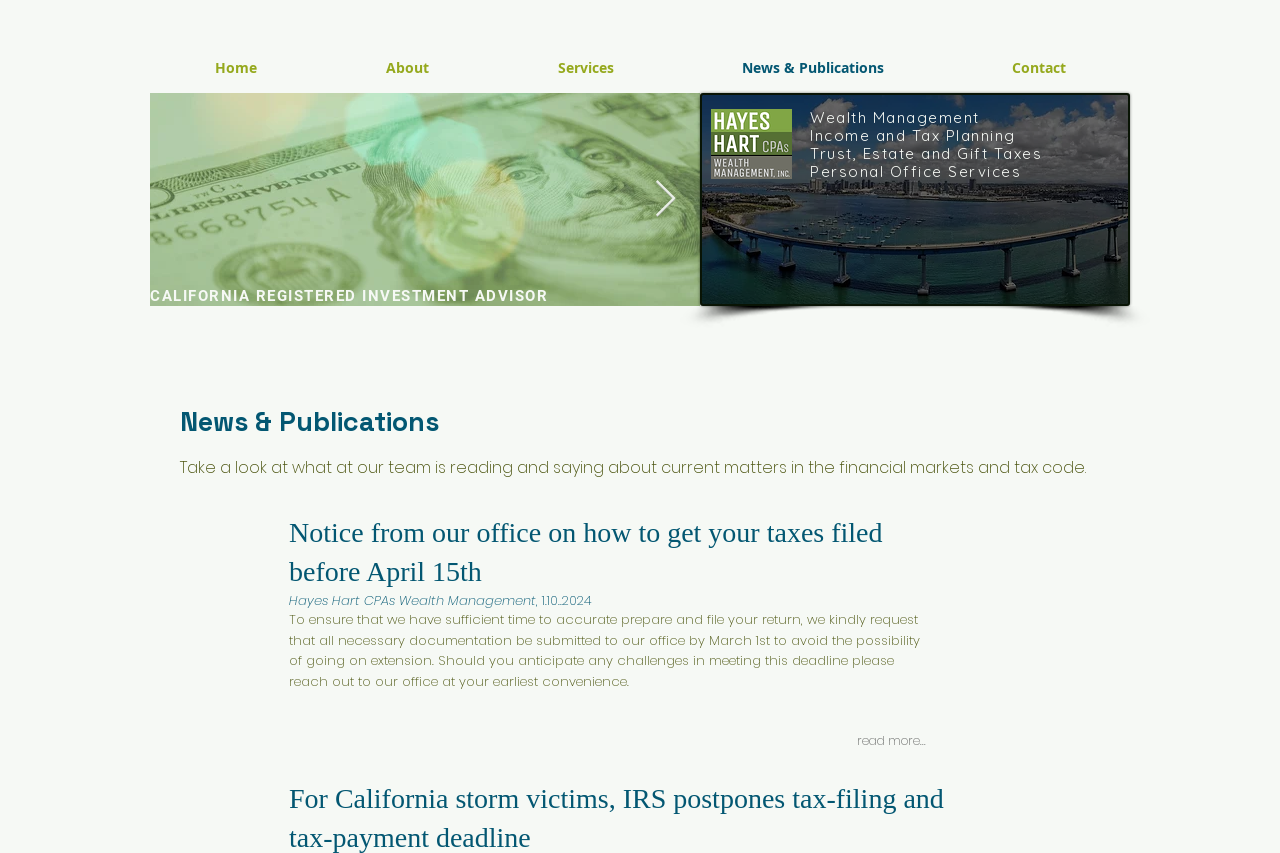Extract the text of the main heading from the webpage.

CALIFORNIA REGISTERED INVESTMENT ADVISOR 